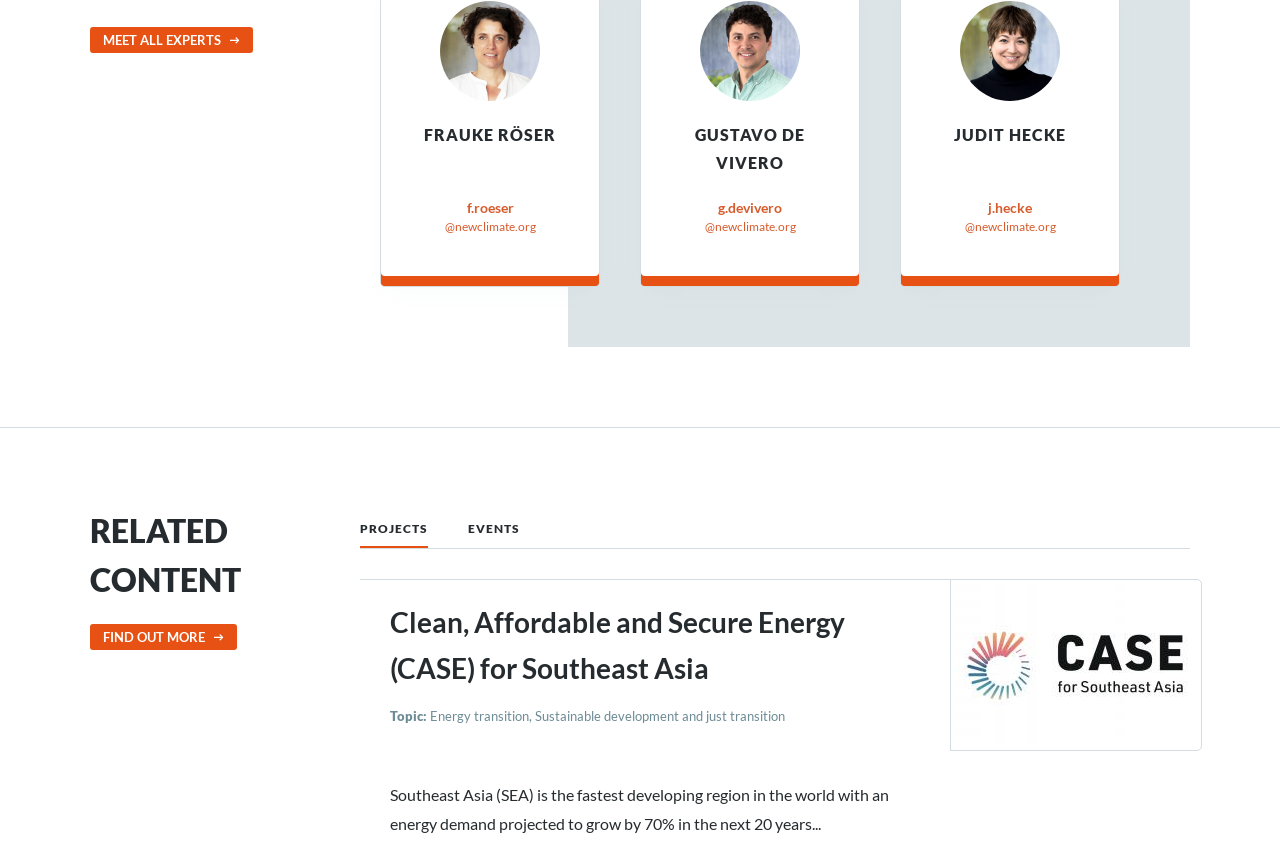Answer the question using only one word or a concise phrase: What is the region mentioned in the project description?

Southeast Asia